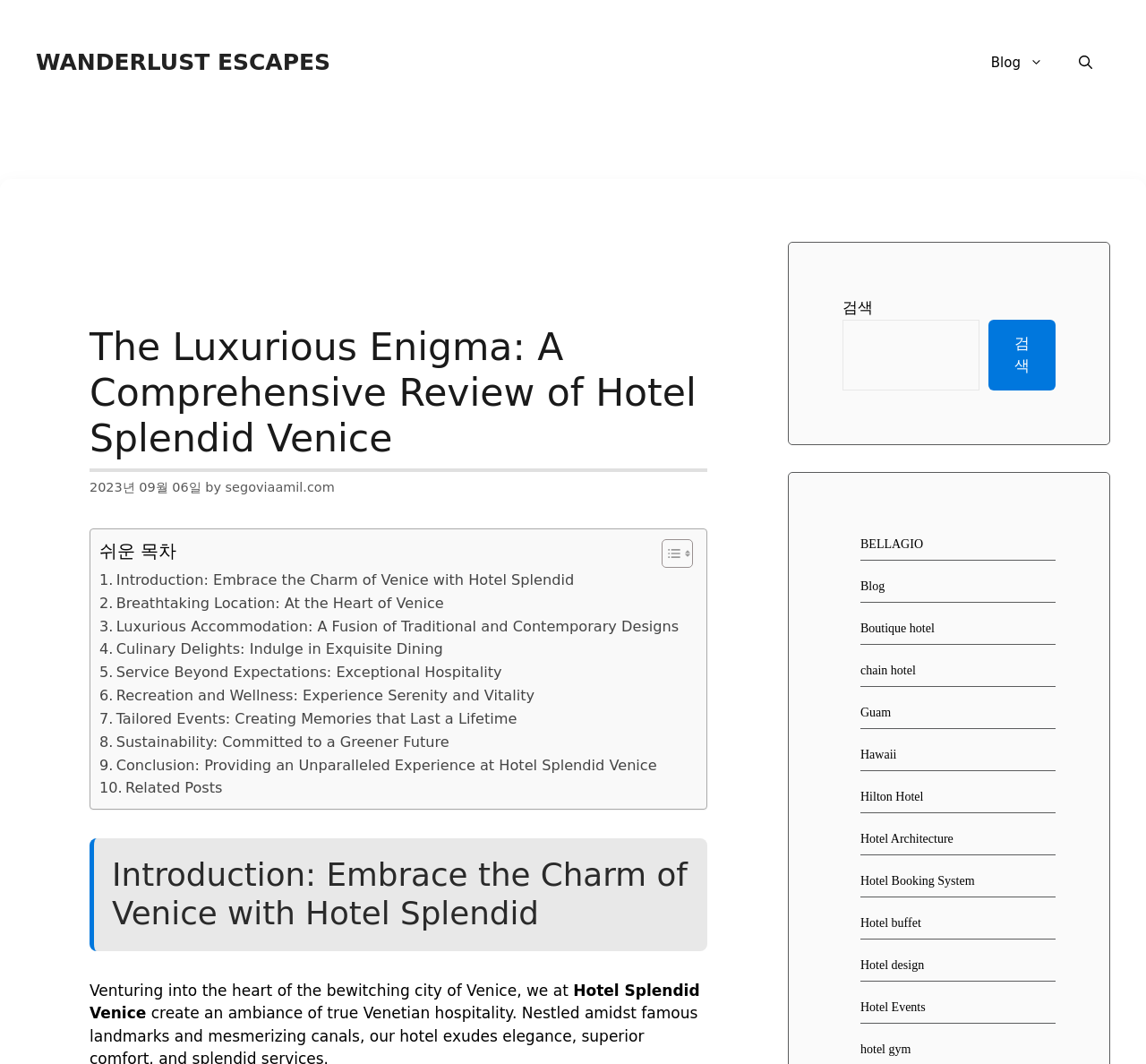Highlight the bounding box coordinates of the element that should be clicked to carry out the following instruction: "Search for something". The coordinates must be given as four float numbers ranging from 0 to 1, i.e., [left, top, right, bottom].

[0.735, 0.3, 0.855, 0.367]